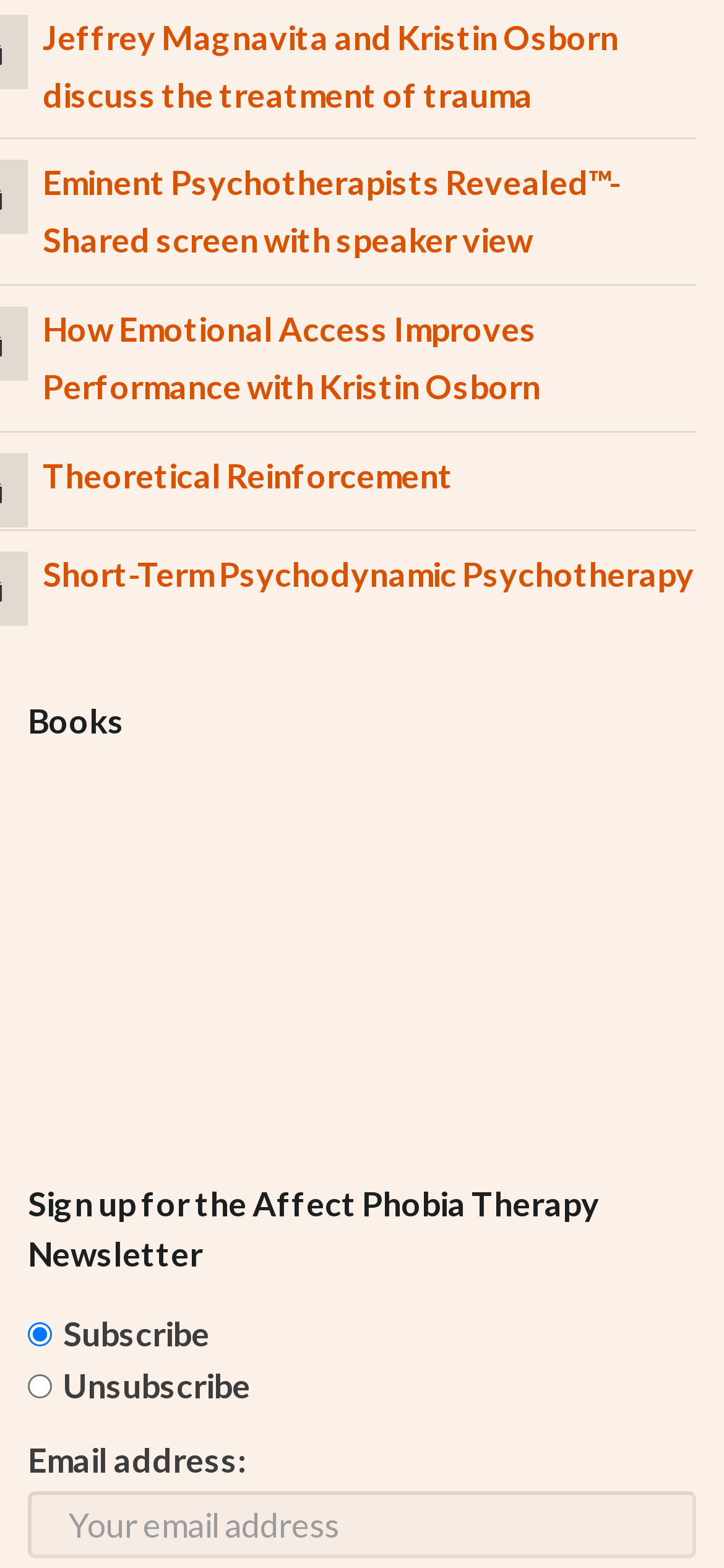Provide a brief response in the form of a single word or phrase:
What is required to sign up for the newsletter?

Email address